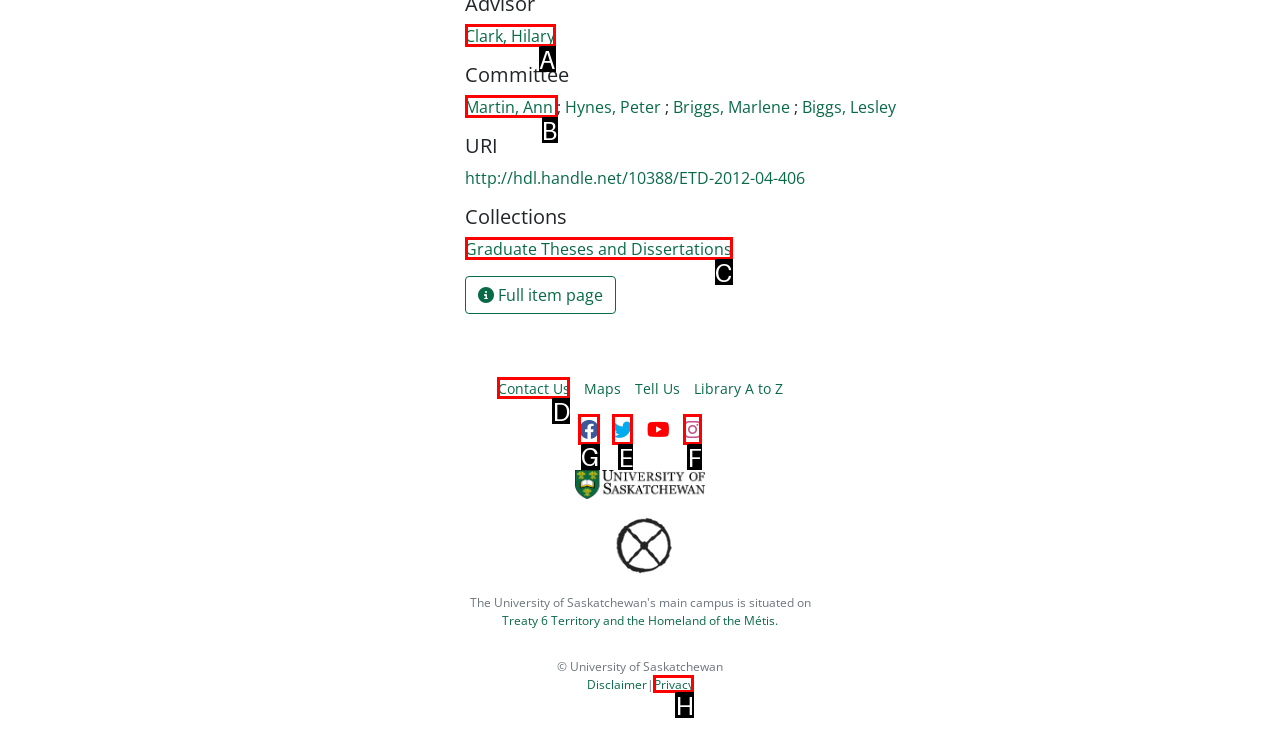Choose the letter of the element that should be clicked to complete the task: Follow on Facebook
Answer with the letter from the possible choices.

G